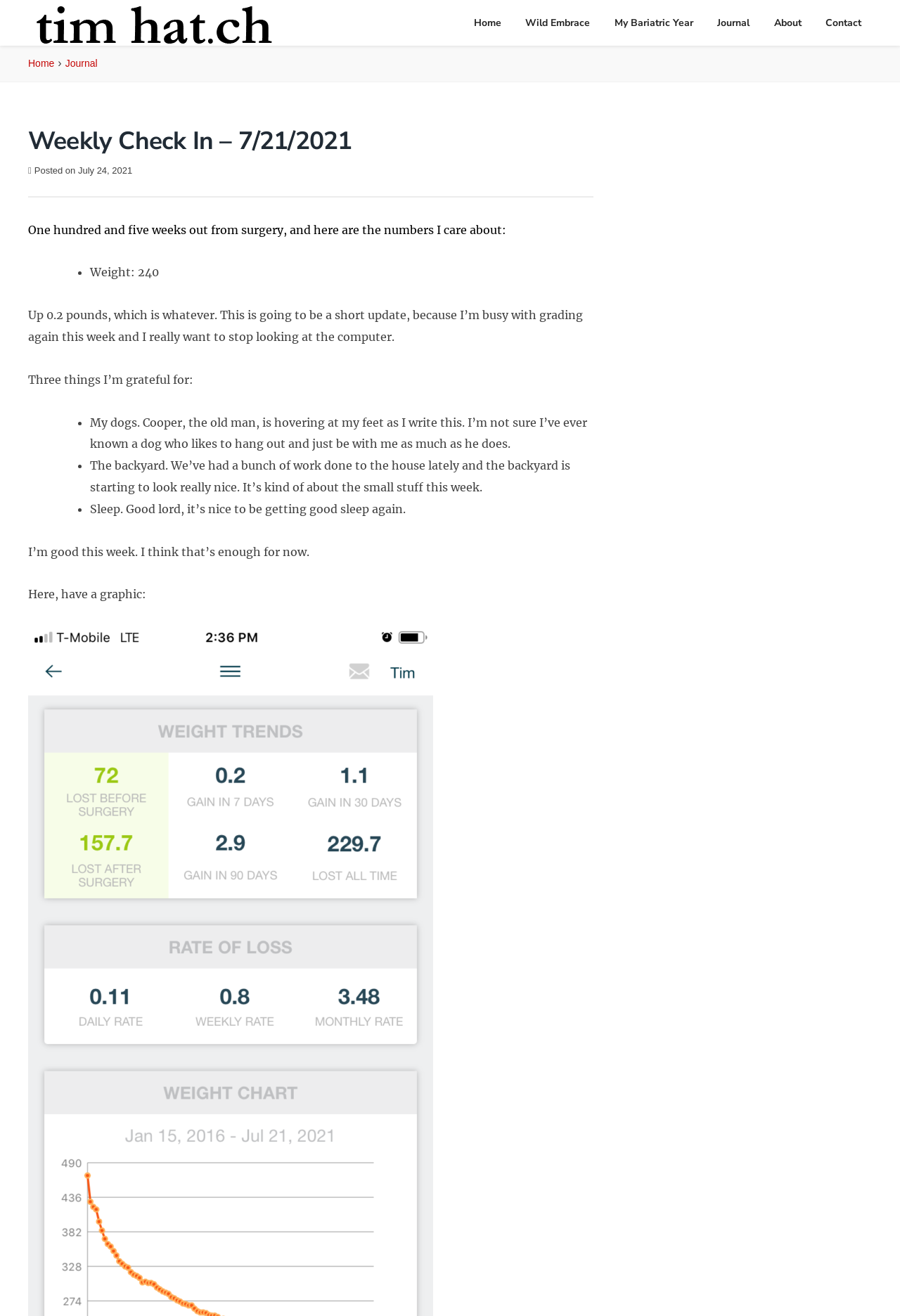Determine the bounding box coordinates (top-left x, top-left y, bottom-right x, bottom-right y) of the UI element described in the following text: About

[0.848, 0.0, 0.902, 0.036]